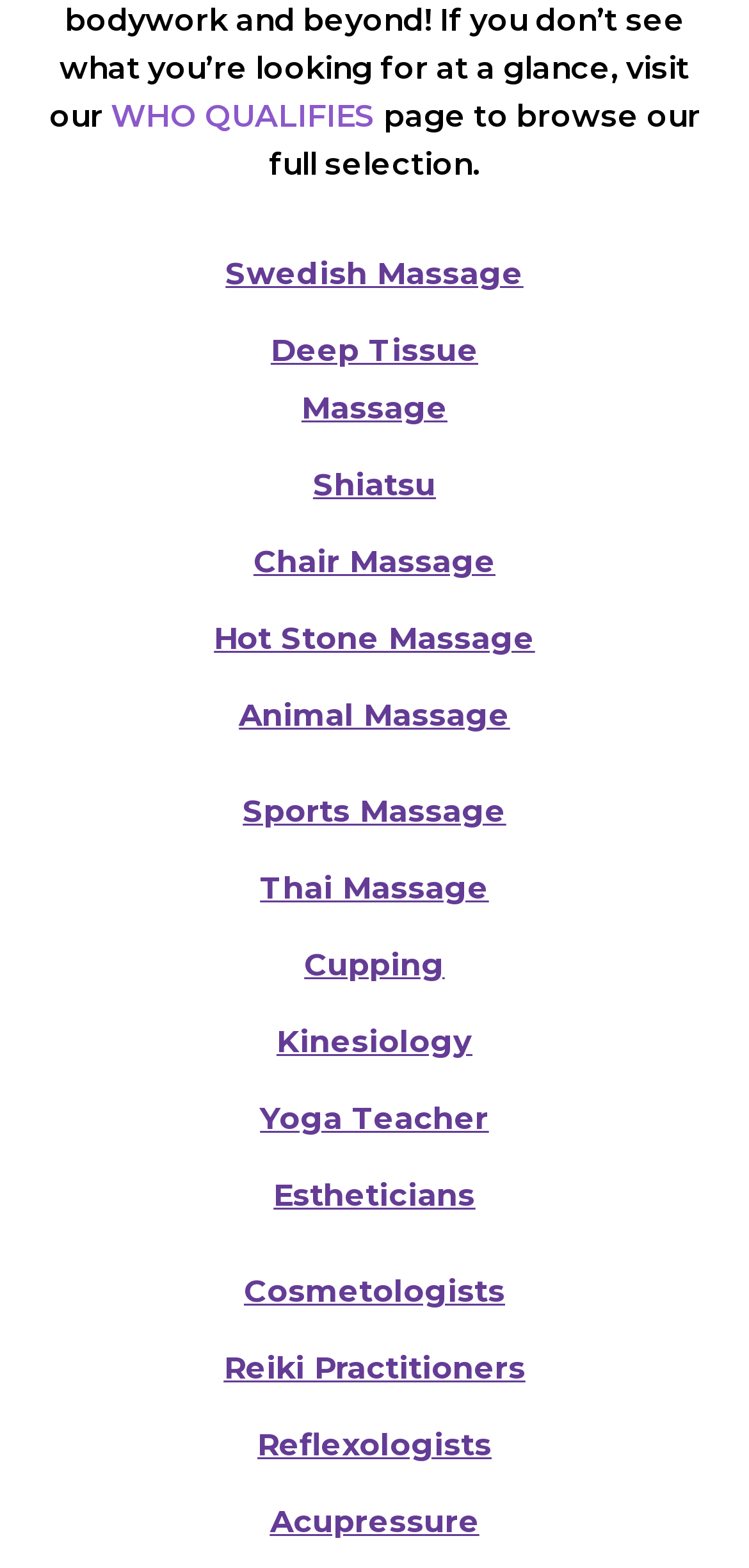Identify the bounding box coordinates for the region of the element that should be clicked to carry out the instruction: "explore Shiatsu". The bounding box coordinates should be four float numbers between 0 and 1, i.e., [left, top, right, bottom].

[0.418, 0.298, 0.582, 0.321]